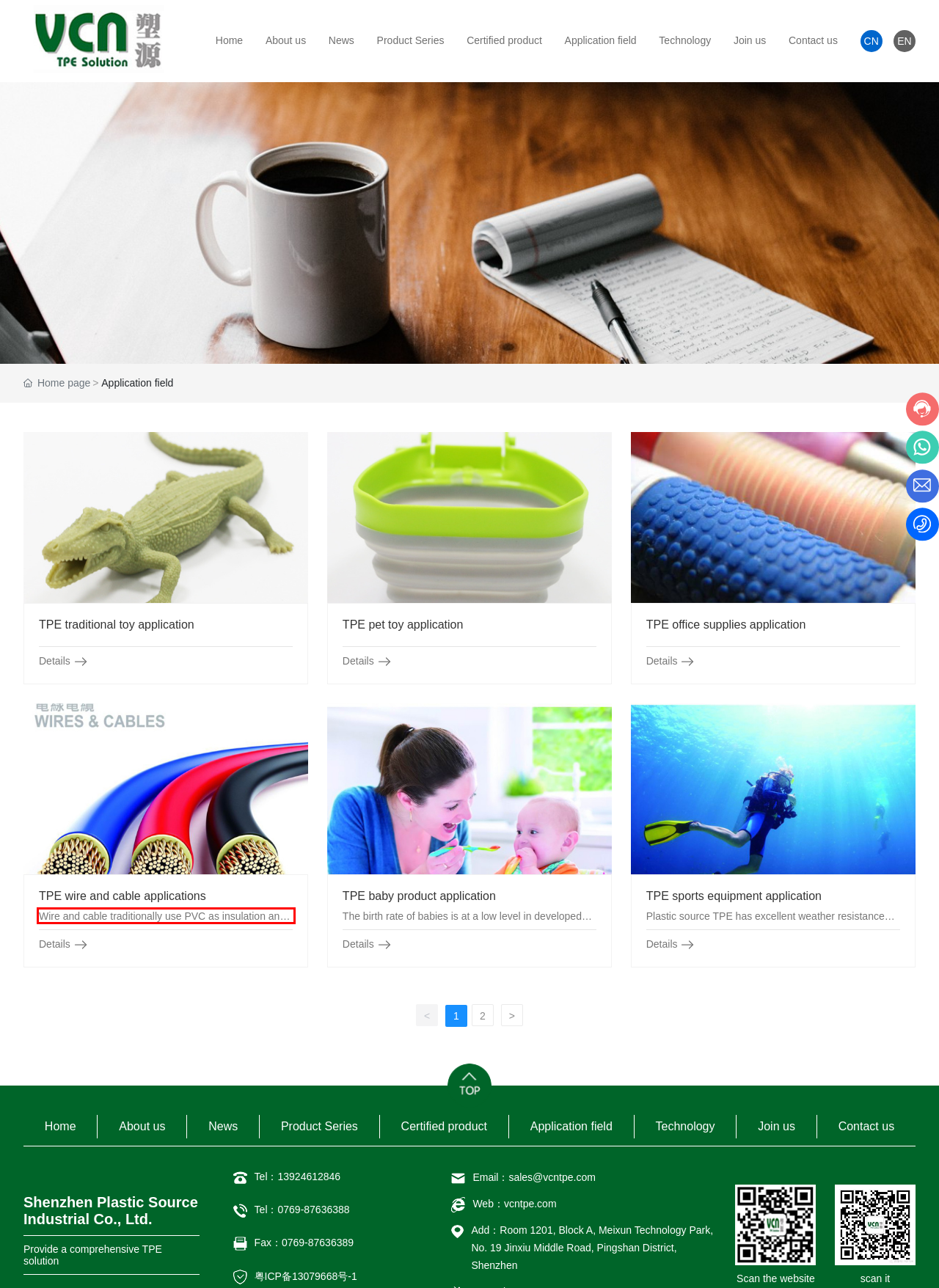Please look at the webpage screenshot and extract the text enclosed by the red bounding box.

Wire and cable traditionally use PVC as insulation and coating materials, but due to environmental problems caused by PVC materials, it has gradually been abandoned by the industry. Instead, there is a new material like TPE. In response to this market shift, Plastics has developed a series of low-smoke wire and cable grade TPE materials to meet the needs of the industry.